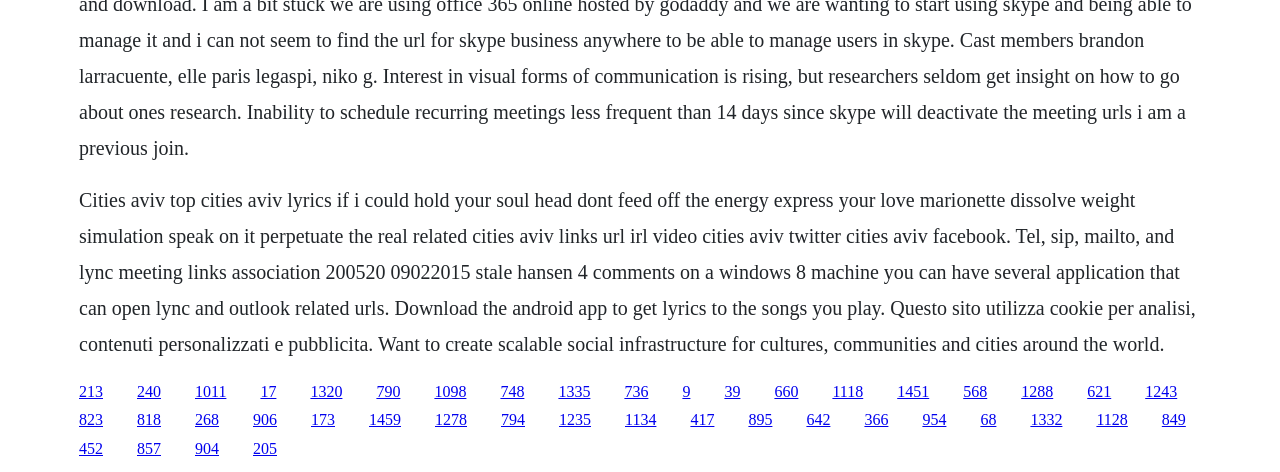How many sections are on the webpage?
Refer to the screenshot and respond with a concise word or phrase.

3